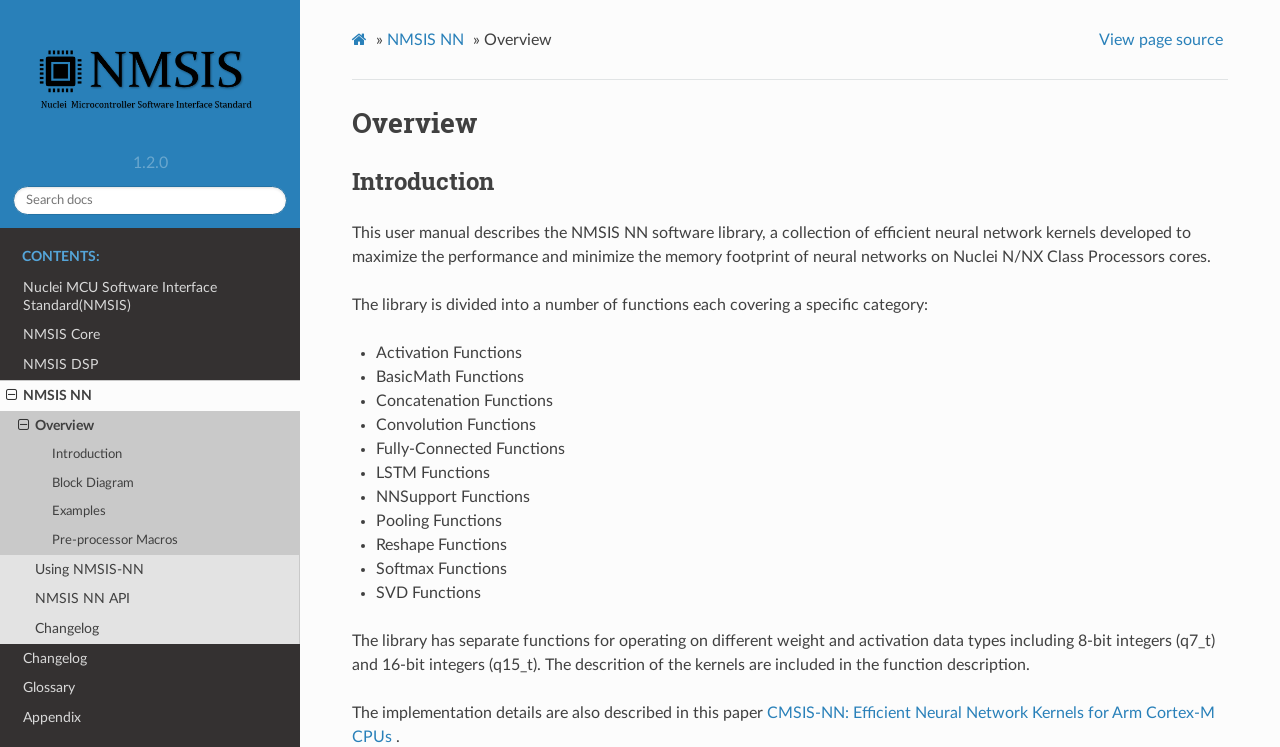How many categories of functions are listed? Observe the screenshot and provide a one-word or short phrase answer.

11